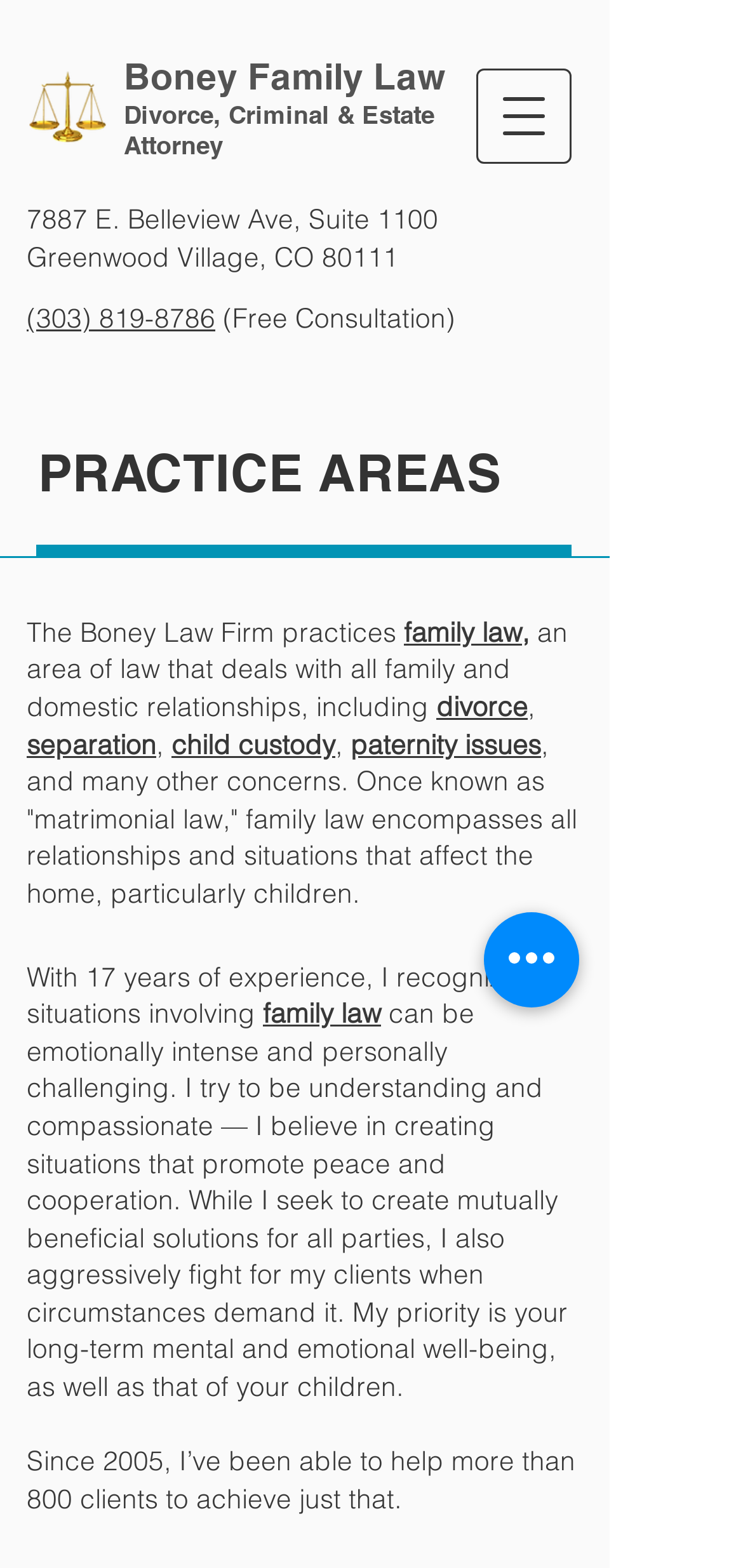What areas of law does the firm practice?
Based on the image, give a one-word or short phrase answer.

family law, divorce, child custody